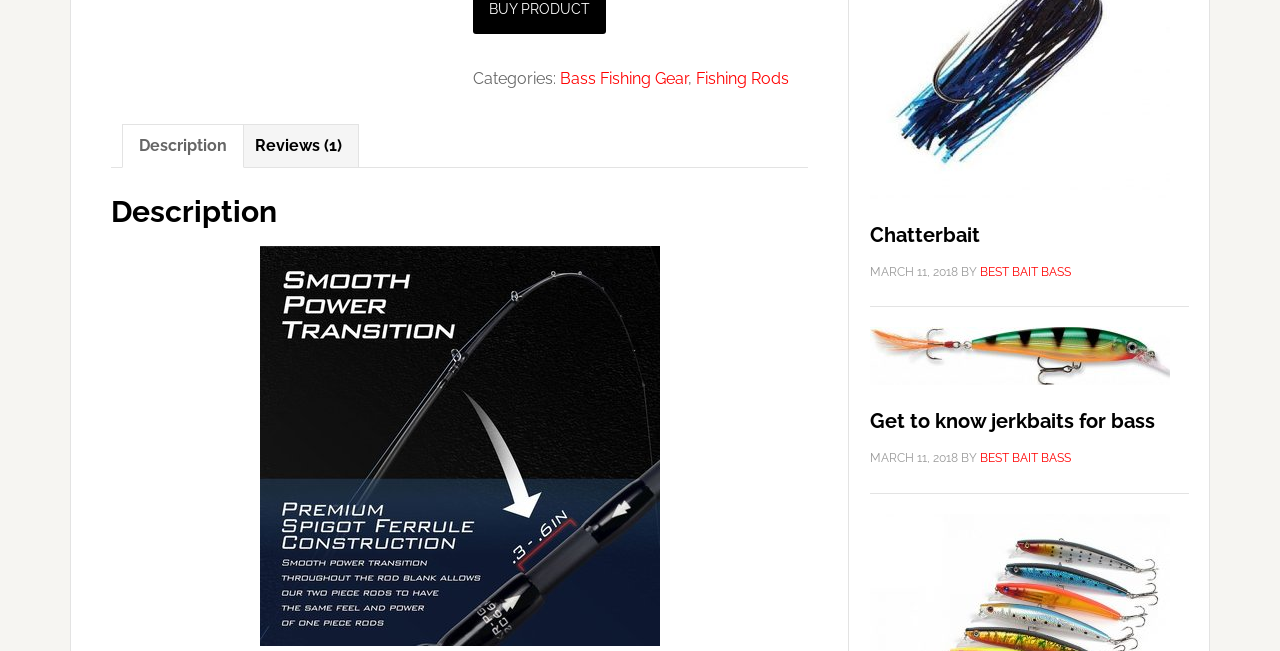How many reviews are there?
Identify the answer in the screenshot and reply with a single word or phrase.

1